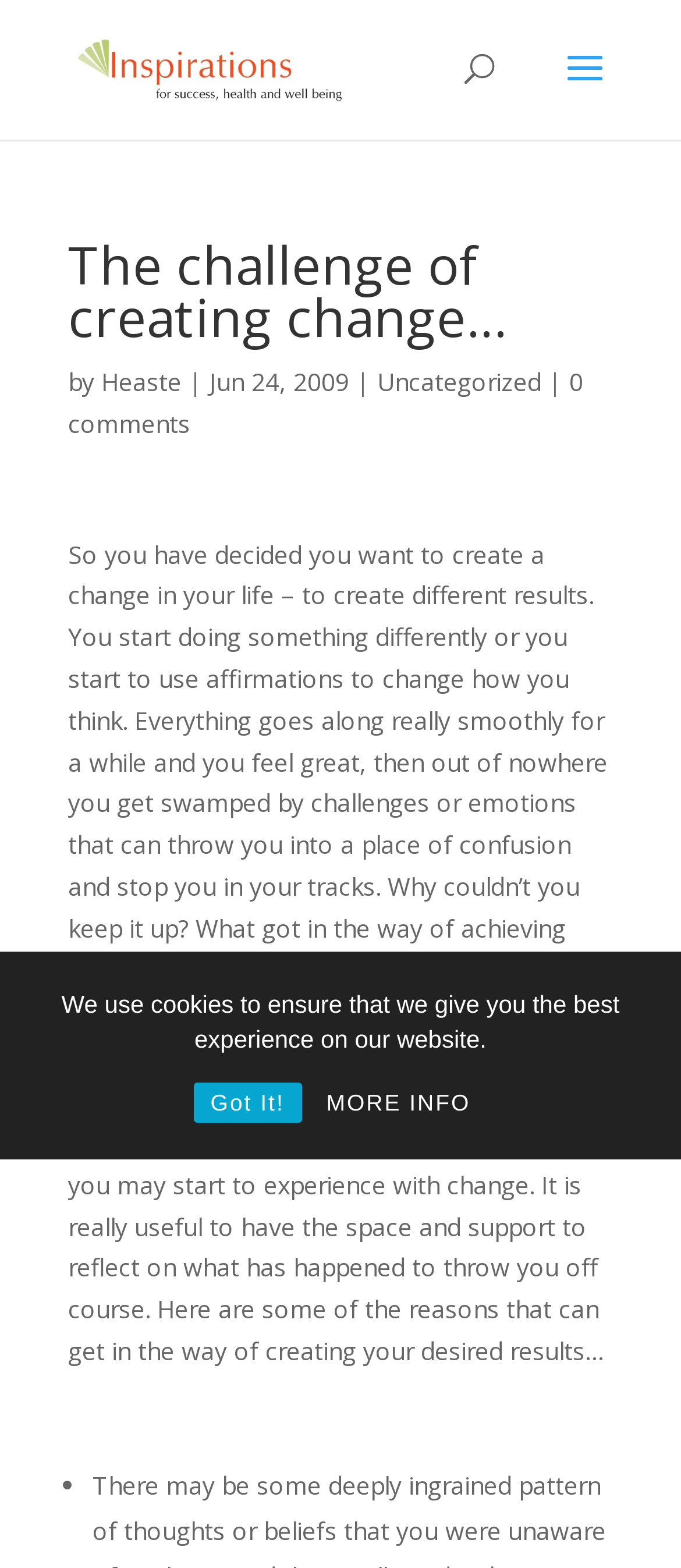Use a single word or phrase to answer the question: 
What is the date of the article?

Jun 24, 2009